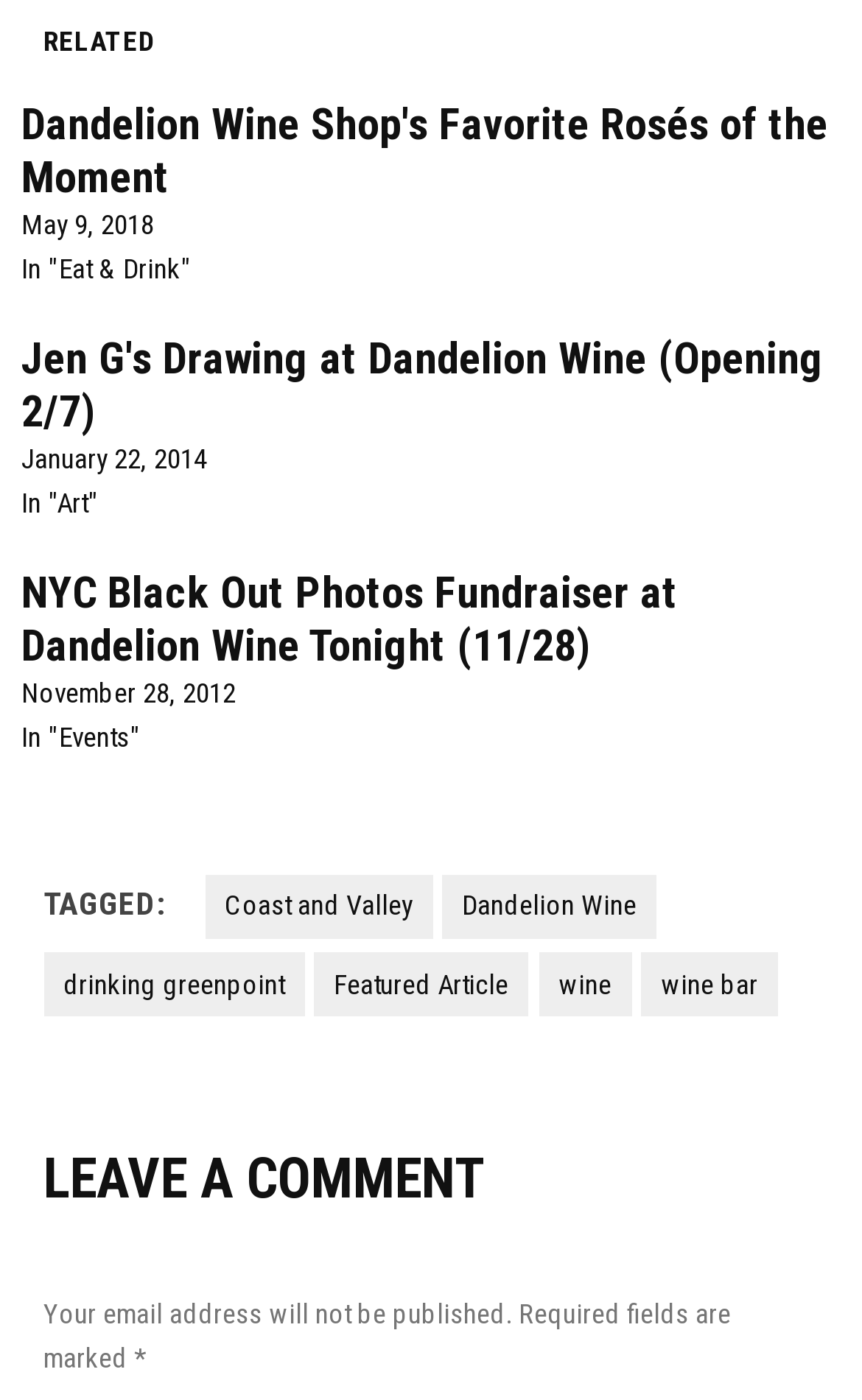Using the element description: "wine", determine the bounding box coordinates. The coordinates should be in the format [left, top, right, bottom], with values between 0 and 1.

[0.624, 0.68, 0.732, 0.726]